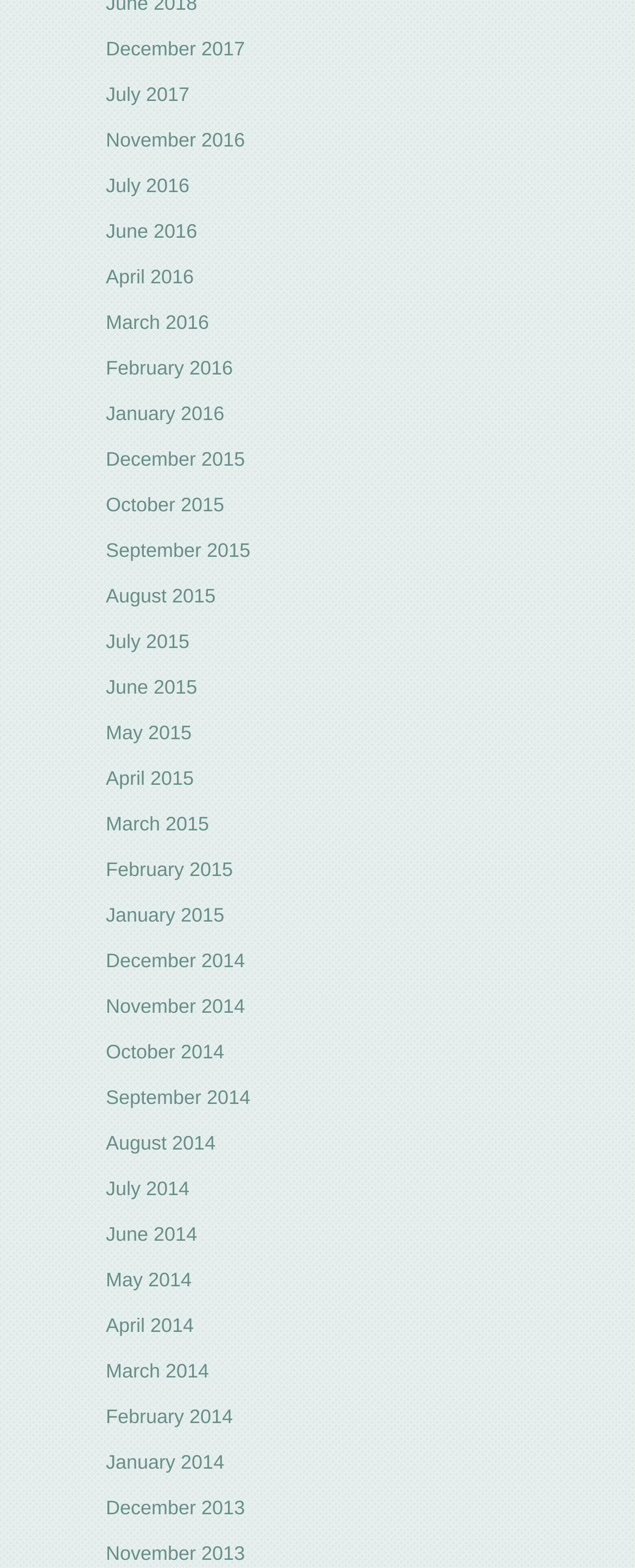Are there any months available in 2018?
Based on the visual, give a brief answer using one word or a short phrase.

No